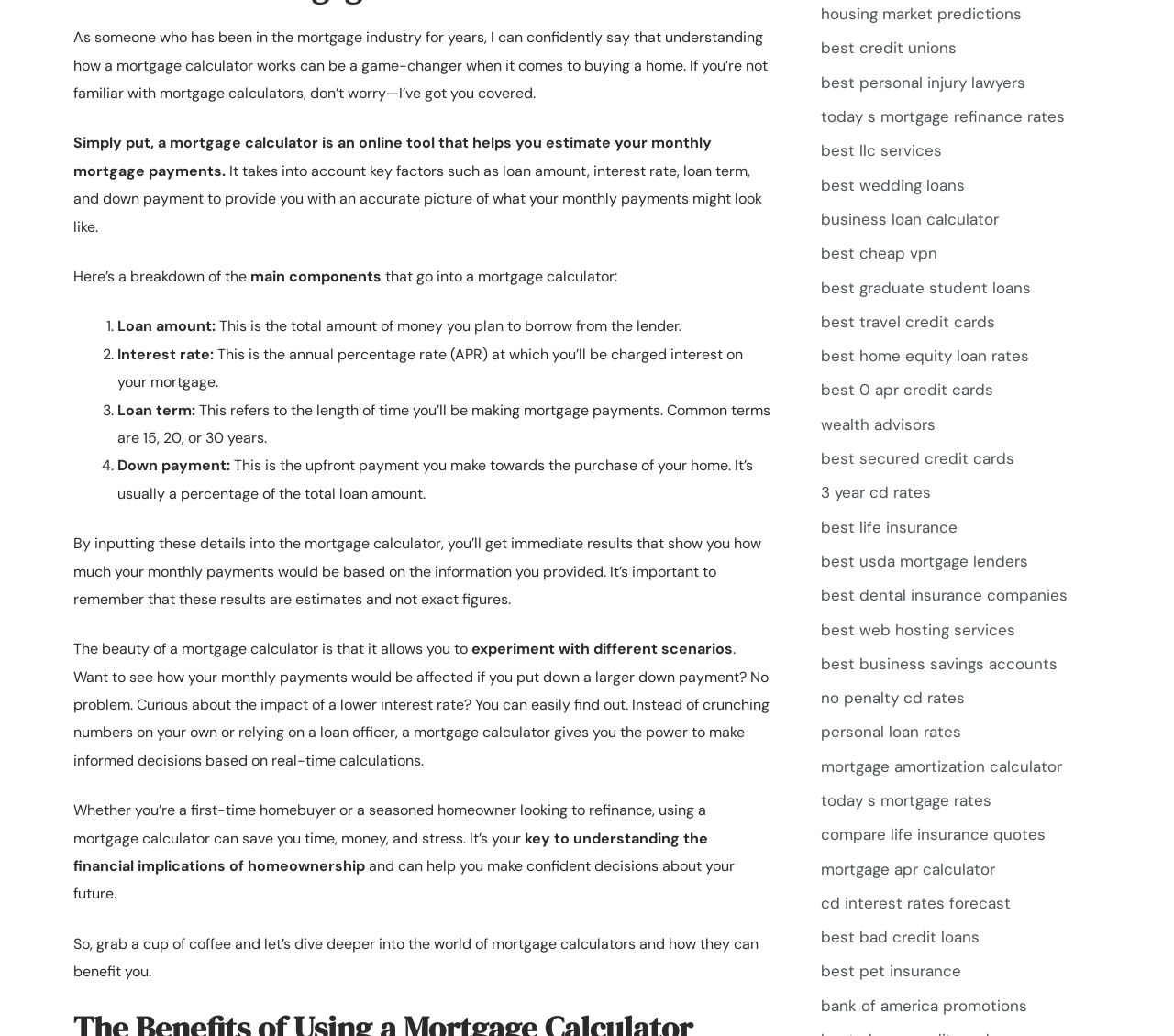Given the following UI element description: "wealth advisors", find the bounding box coordinates in the webpage screenshot.

[0.699, 0.4, 0.797, 0.419]